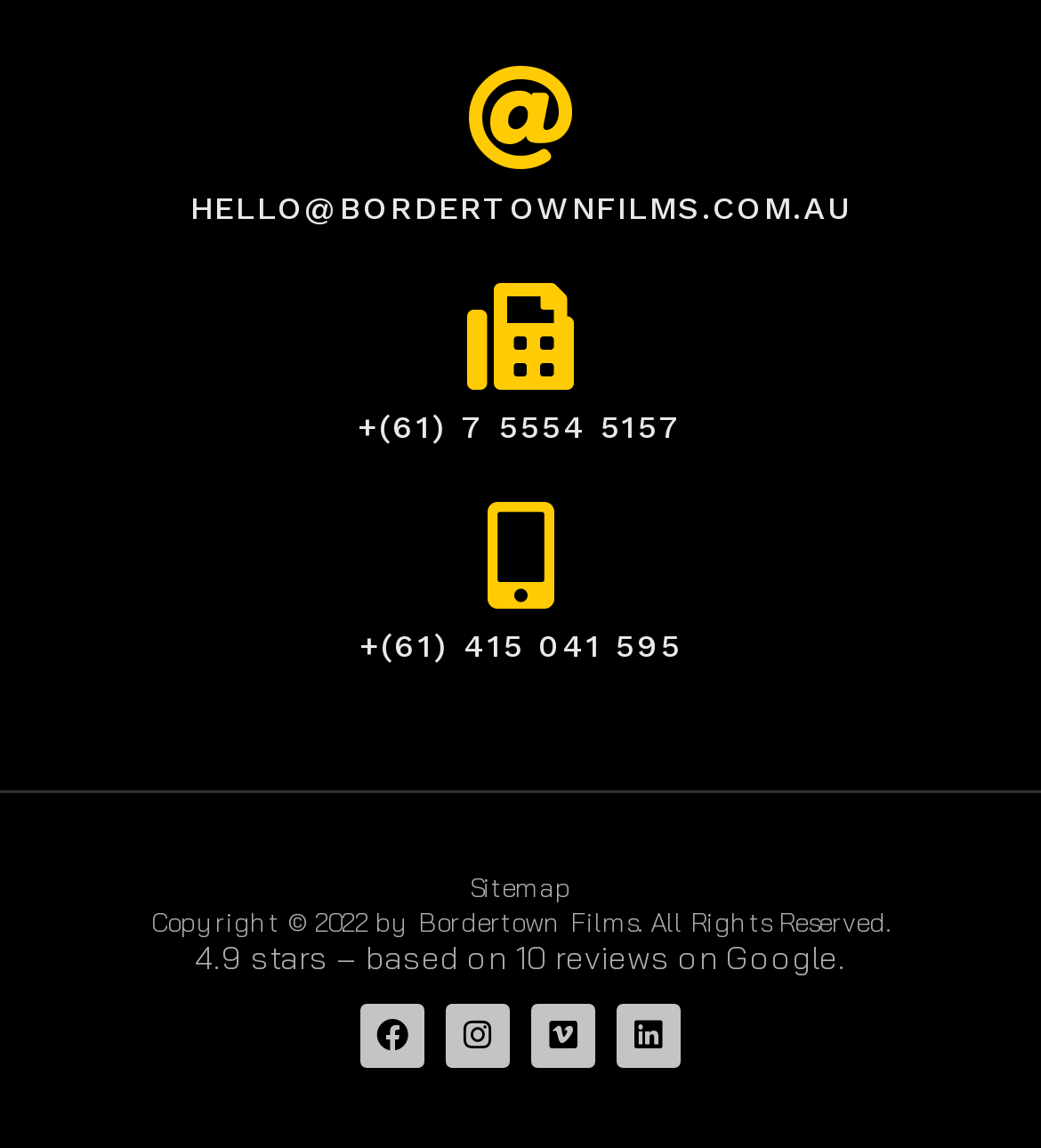Find the bounding box coordinates of the element I should click to carry out the following instruction: "Call the phone number".

[0.344, 0.355, 0.656, 0.388]